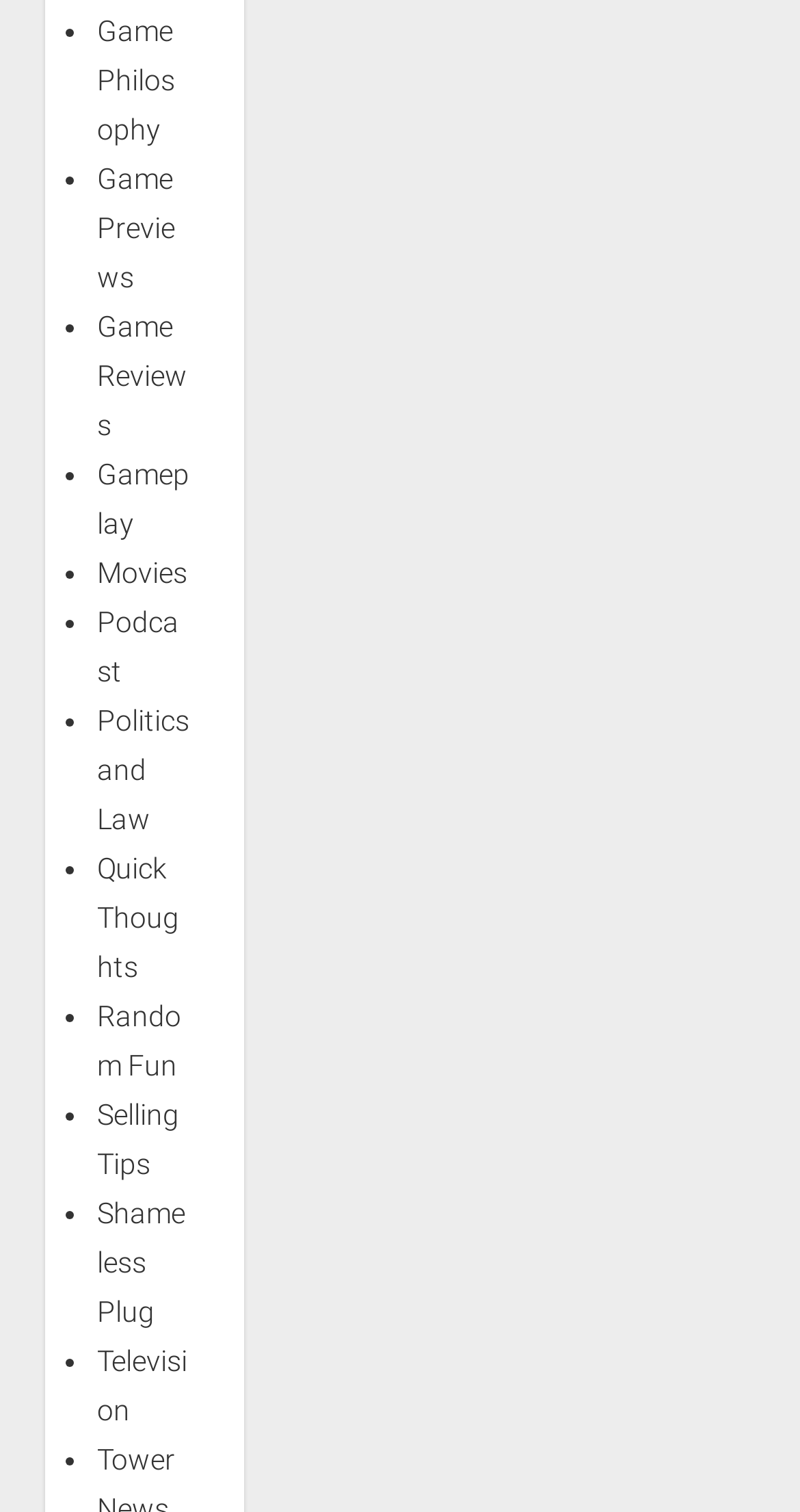What is the category listed below 'Game Reviews'?
Using the visual information from the image, give a one-word or short-phrase answer.

Gameplay